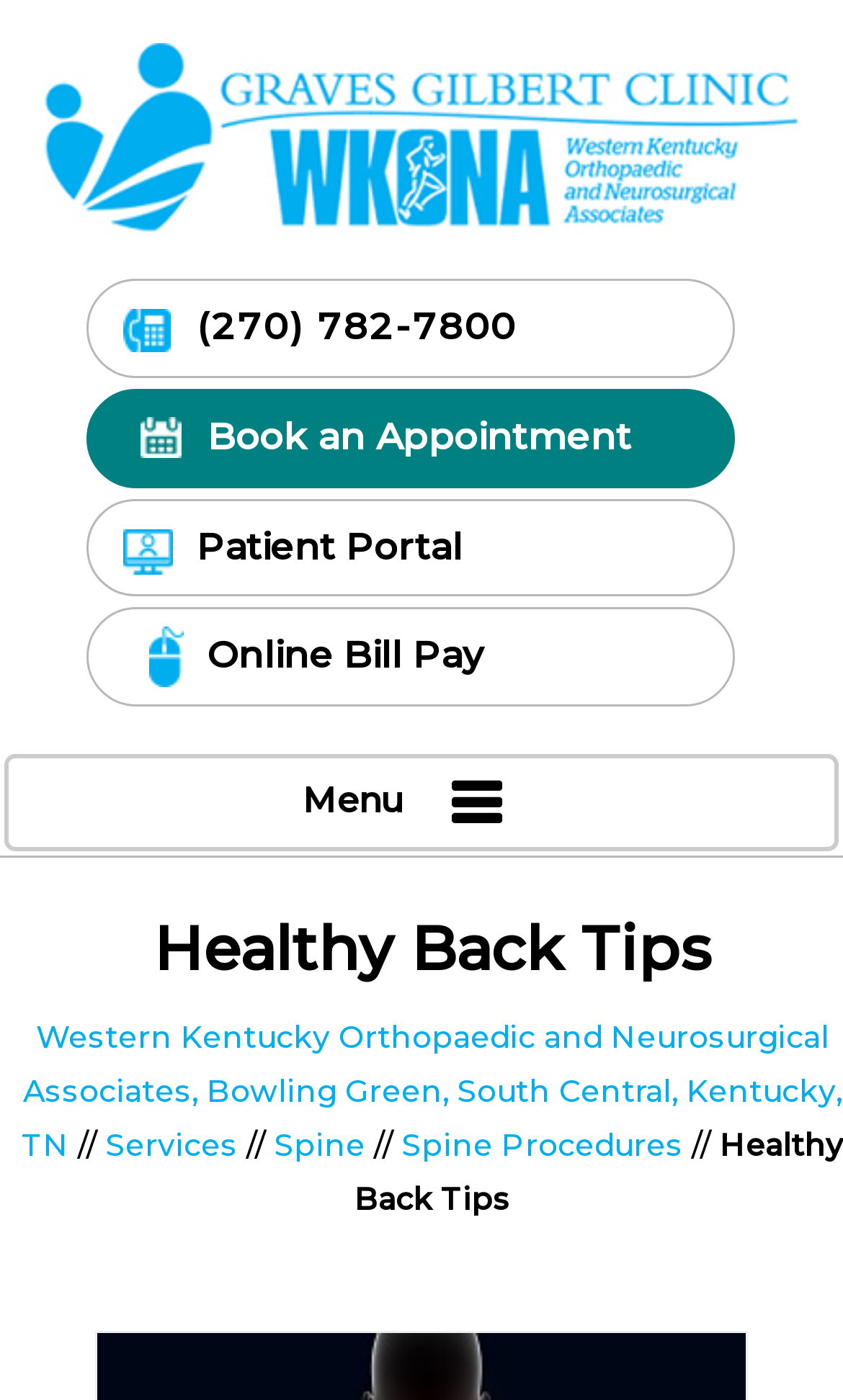Is there a link to book an appointment on the webpage?
Give a detailed response to the question by analyzing the screenshot.

I found the link to book an appointment by looking at the layout table with the link 'Book an Appointment'.